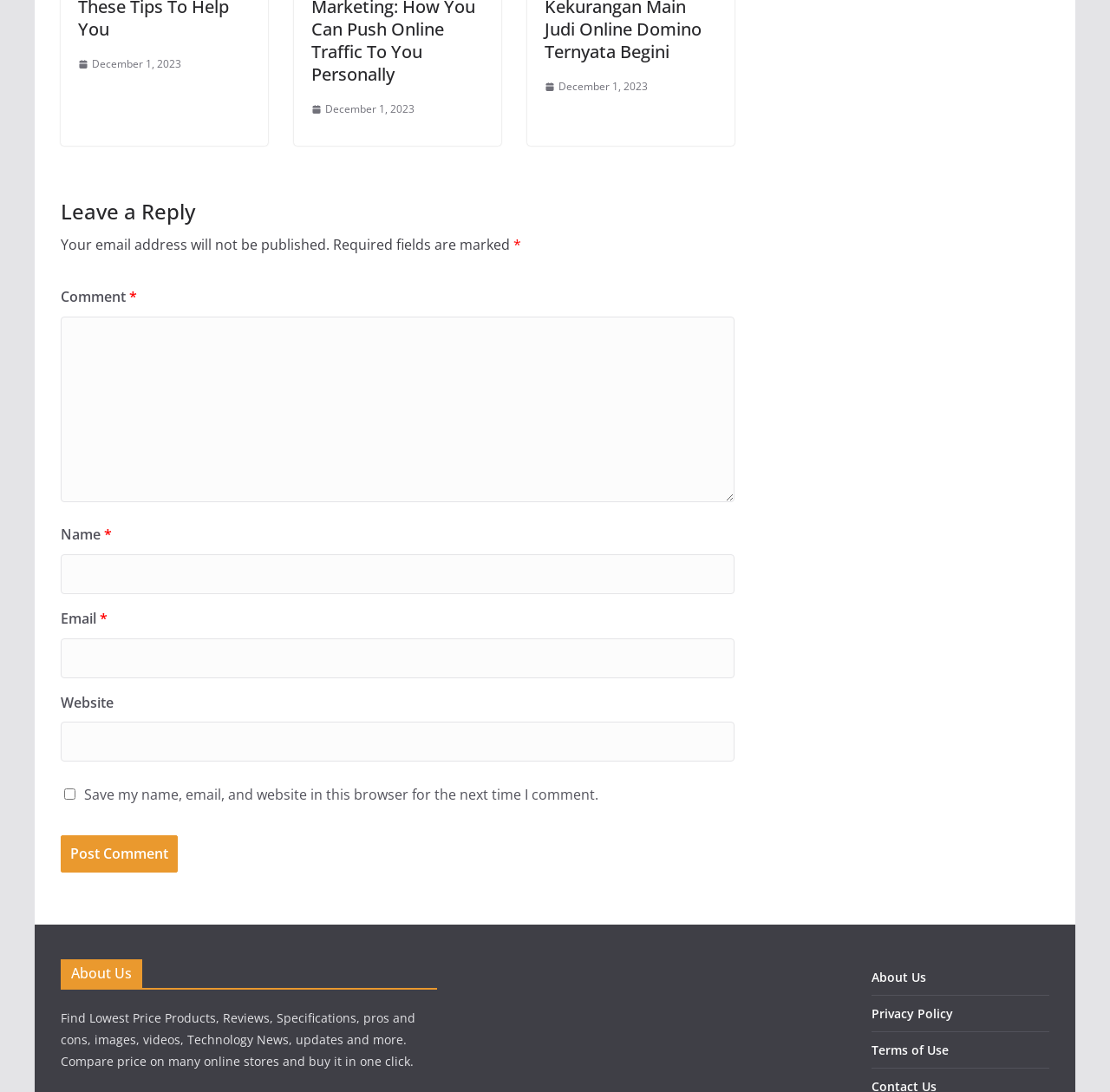Locate and provide the bounding box coordinates for the HTML element that matches this description: "parent_node: Website name="url"".

[0.055, 0.662, 0.662, 0.698]